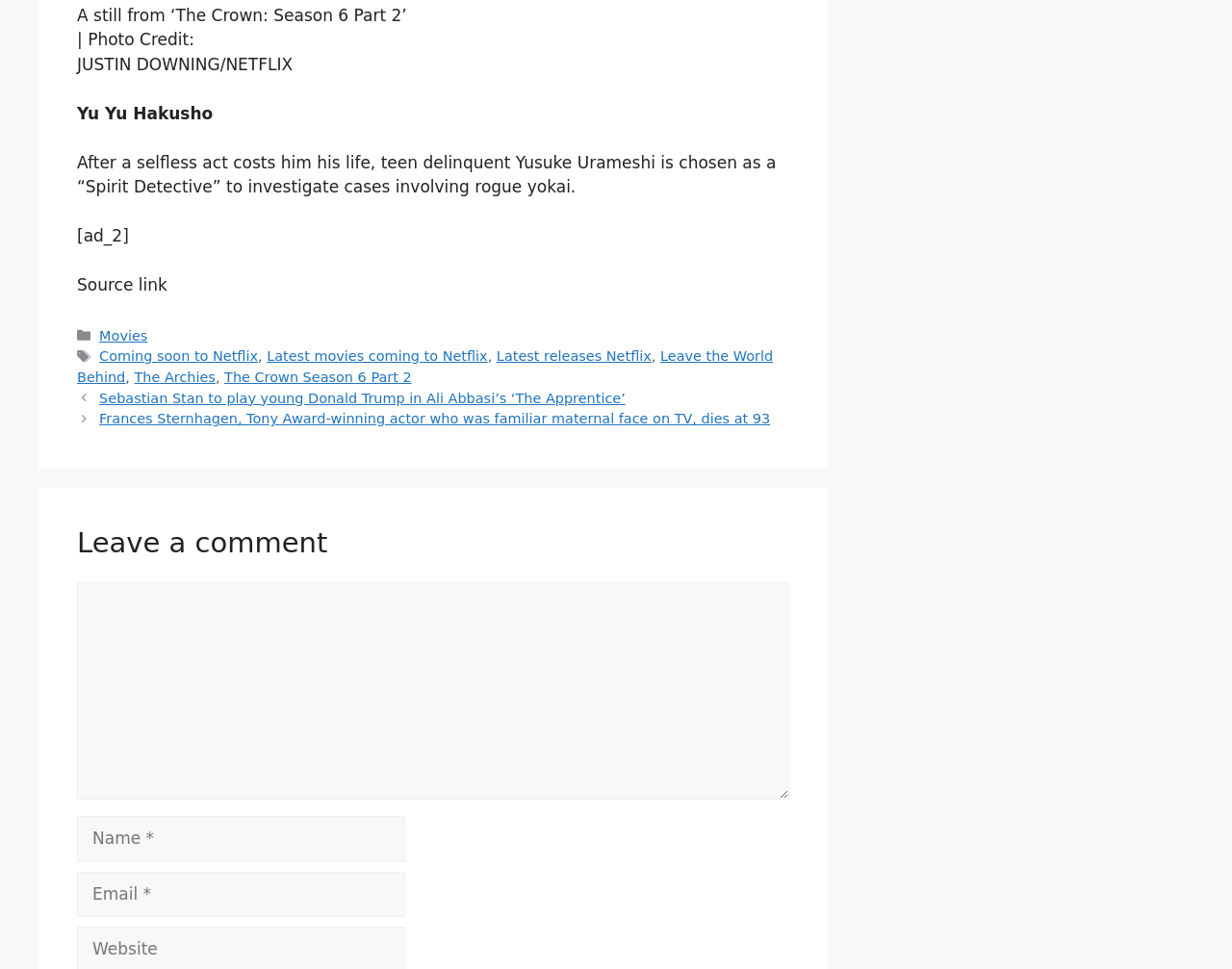Determine the coordinates of the bounding box for the clickable area needed to execute this instruction: "Write a comment".

[0.062, 0.6, 0.641, 0.825]